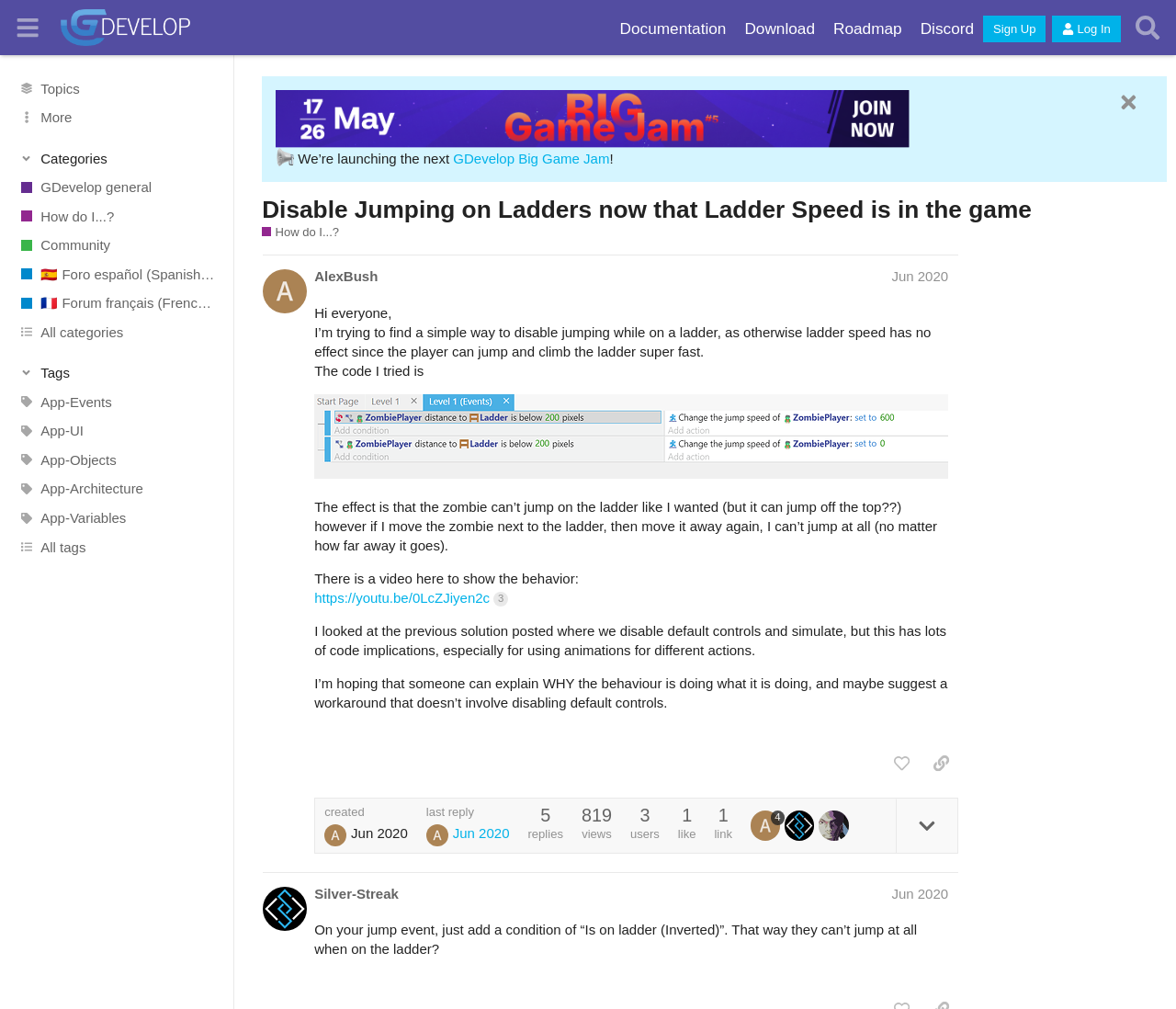Determine the bounding box coordinates for the region that must be clicked to execute the following instruction: "View the 'GDevelop general' category".

[0.0, 0.171, 0.199, 0.2]